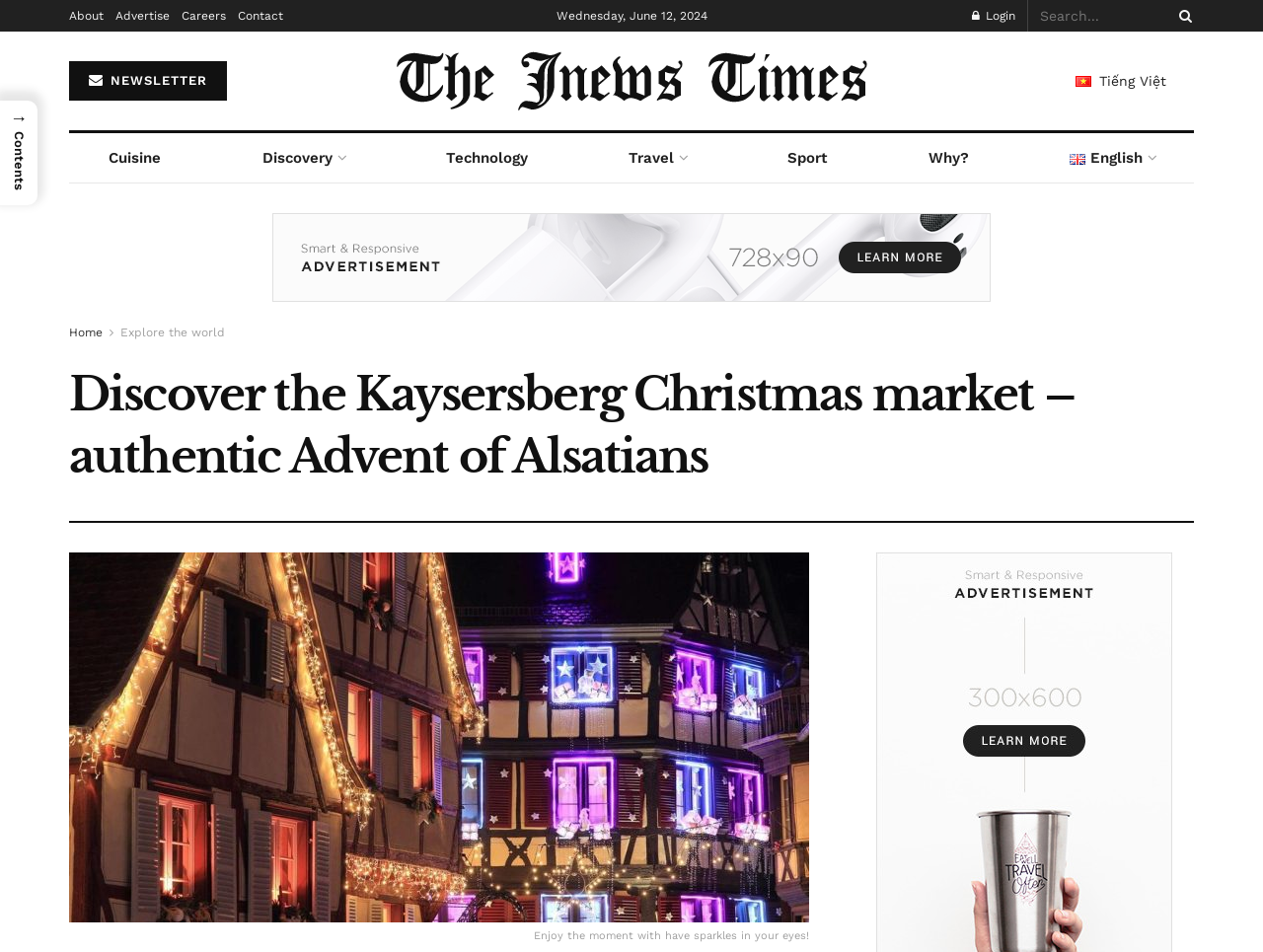Refer to the screenshot and answer the following question in detail:
What is the main topic of the webpage?

The main topic of the webpage is the Kaysersberg Christmas market, which is evident from the heading 'Discover the Kaysersberg Christmas market – authentic Advent of Alsatians' and the presence of related links and images on the webpage.